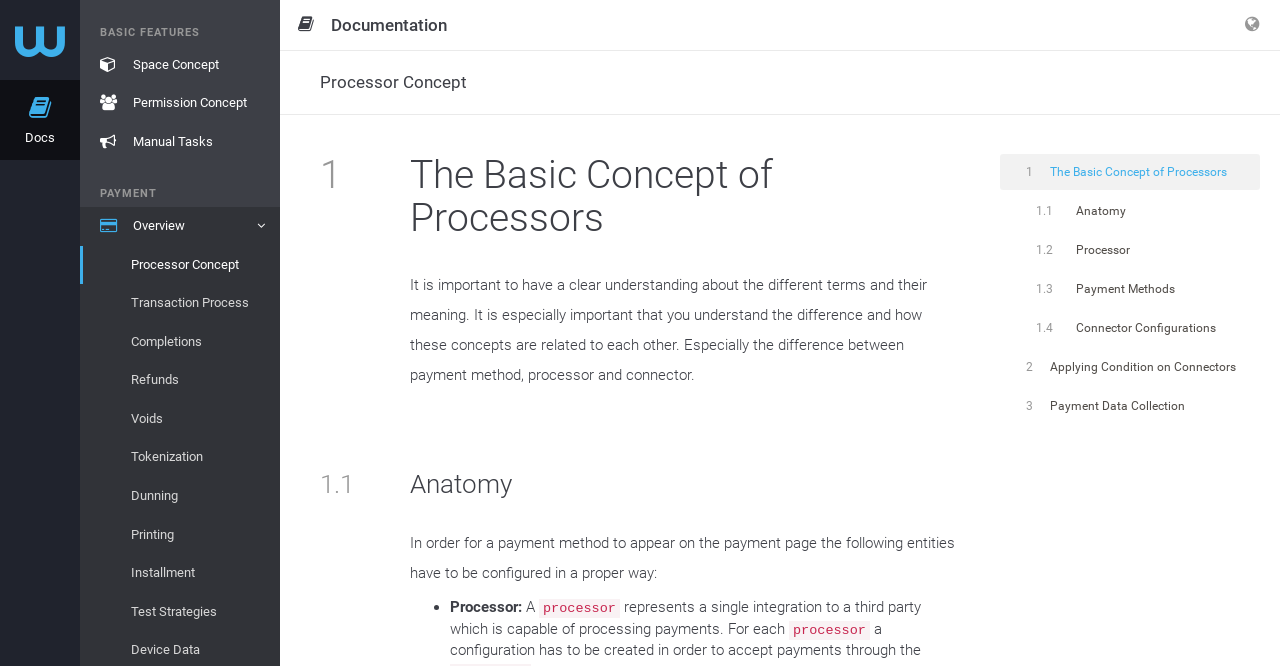What entities need to be configured for a payment method to appear?
Refer to the image and provide a detailed answer to the question.

According to the webpage, in order for a payment method to appear on the payment page, the following entities have to be configured in a proper way: processor, and others. This is mentioned in the section '1.1 Anatomy'.